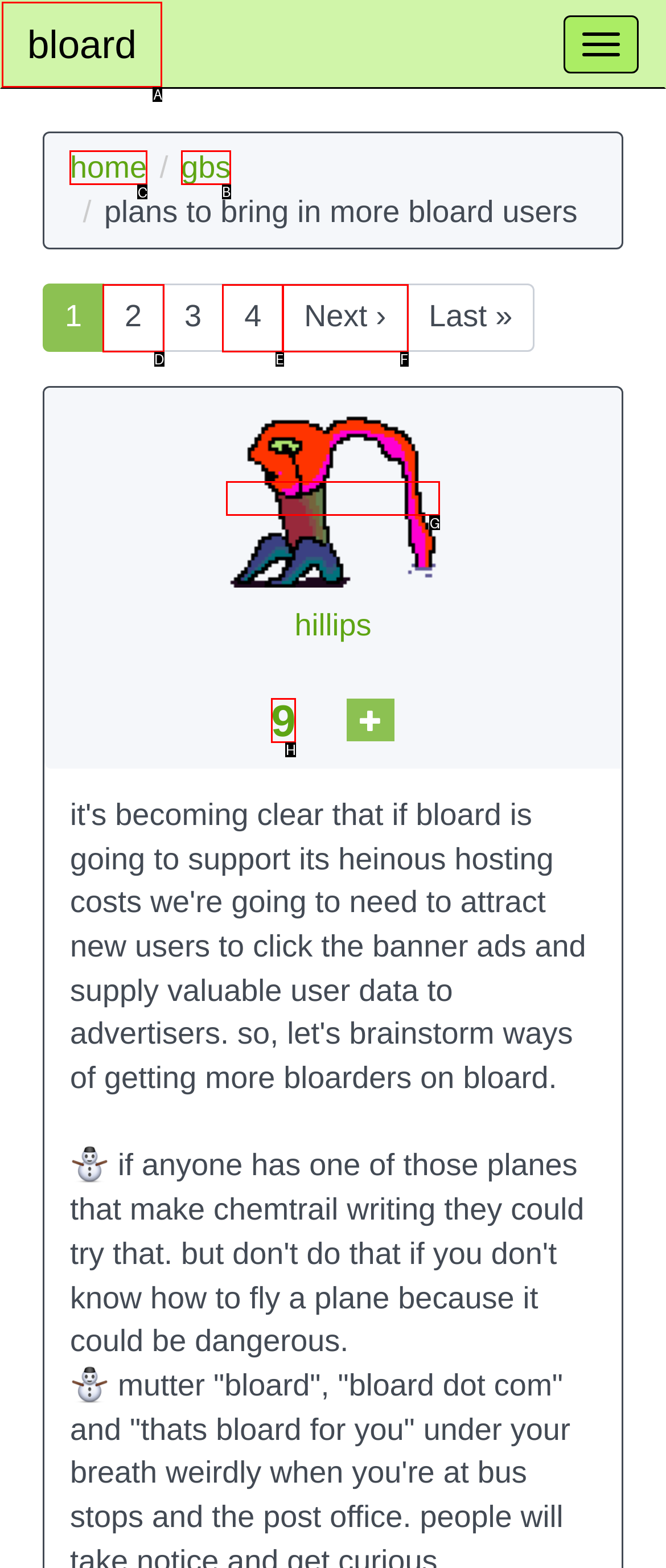What option should I click on to execute the task: go to next post? Give the letter from the available choices.

None